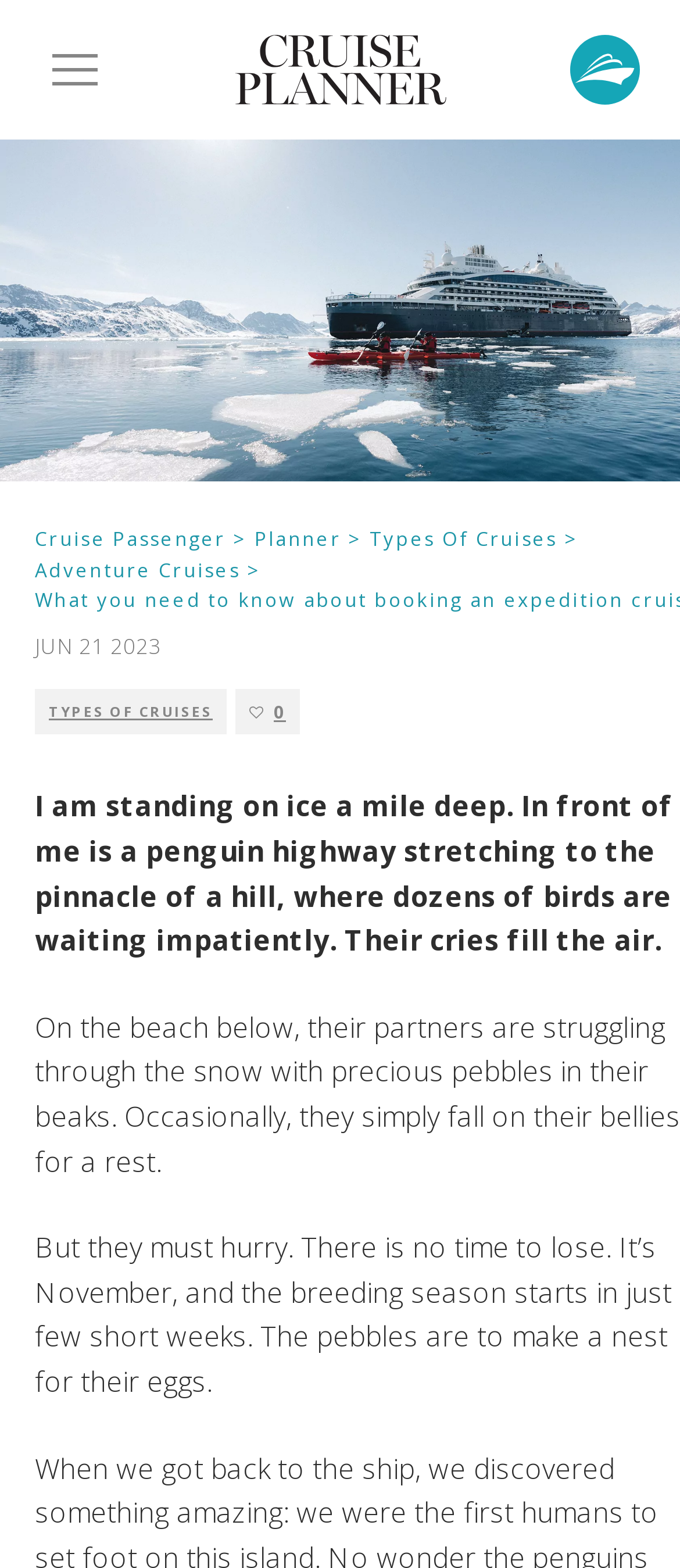Please identify the bounding box coordinates of the area that needs to be clicked to fulfill the following instruction: "Check the topic progress."

None